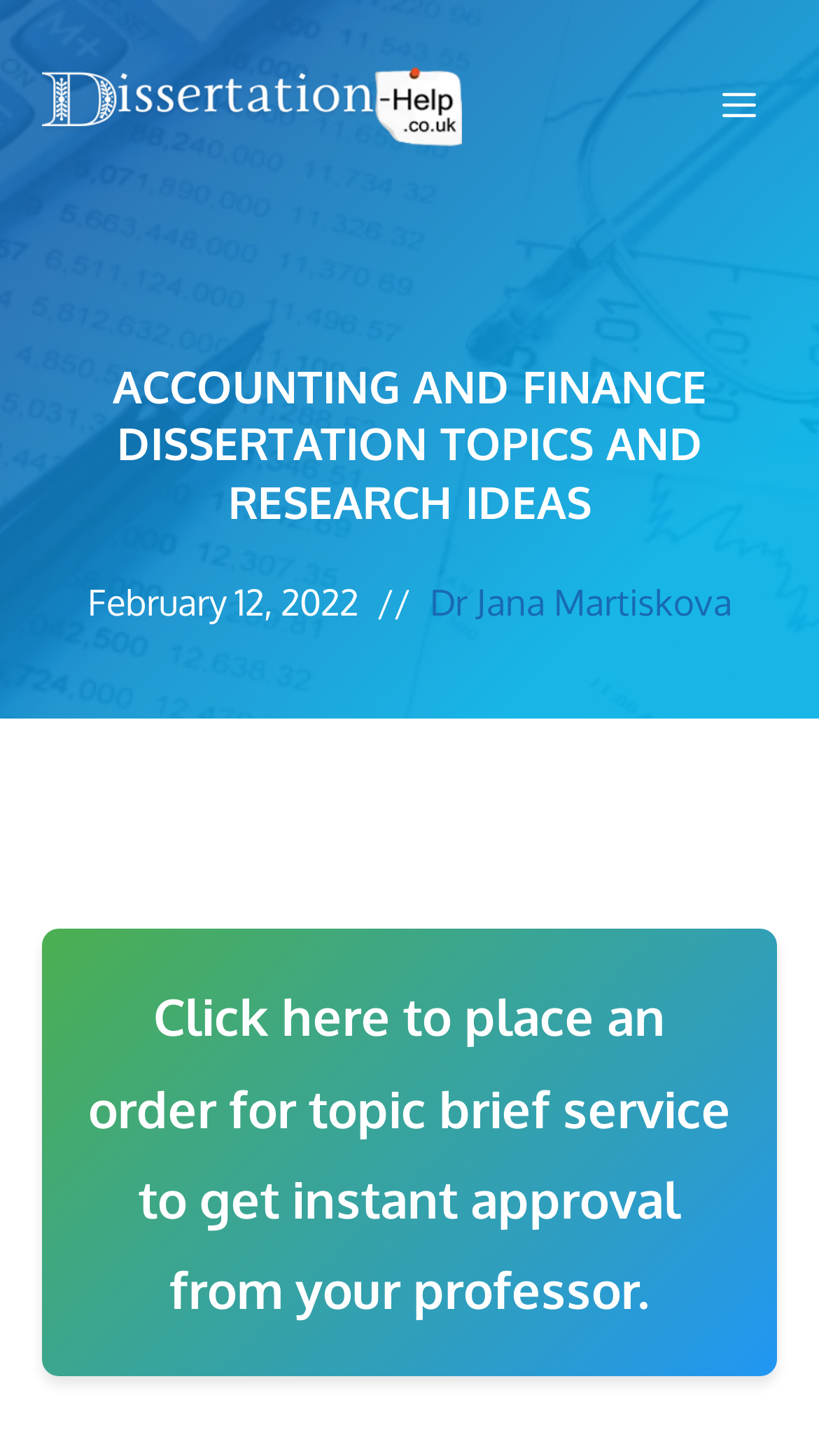Answer the following in one word or a short phrase: 
Who is the author of the dissertation topics?

Dr Jana Martiskova